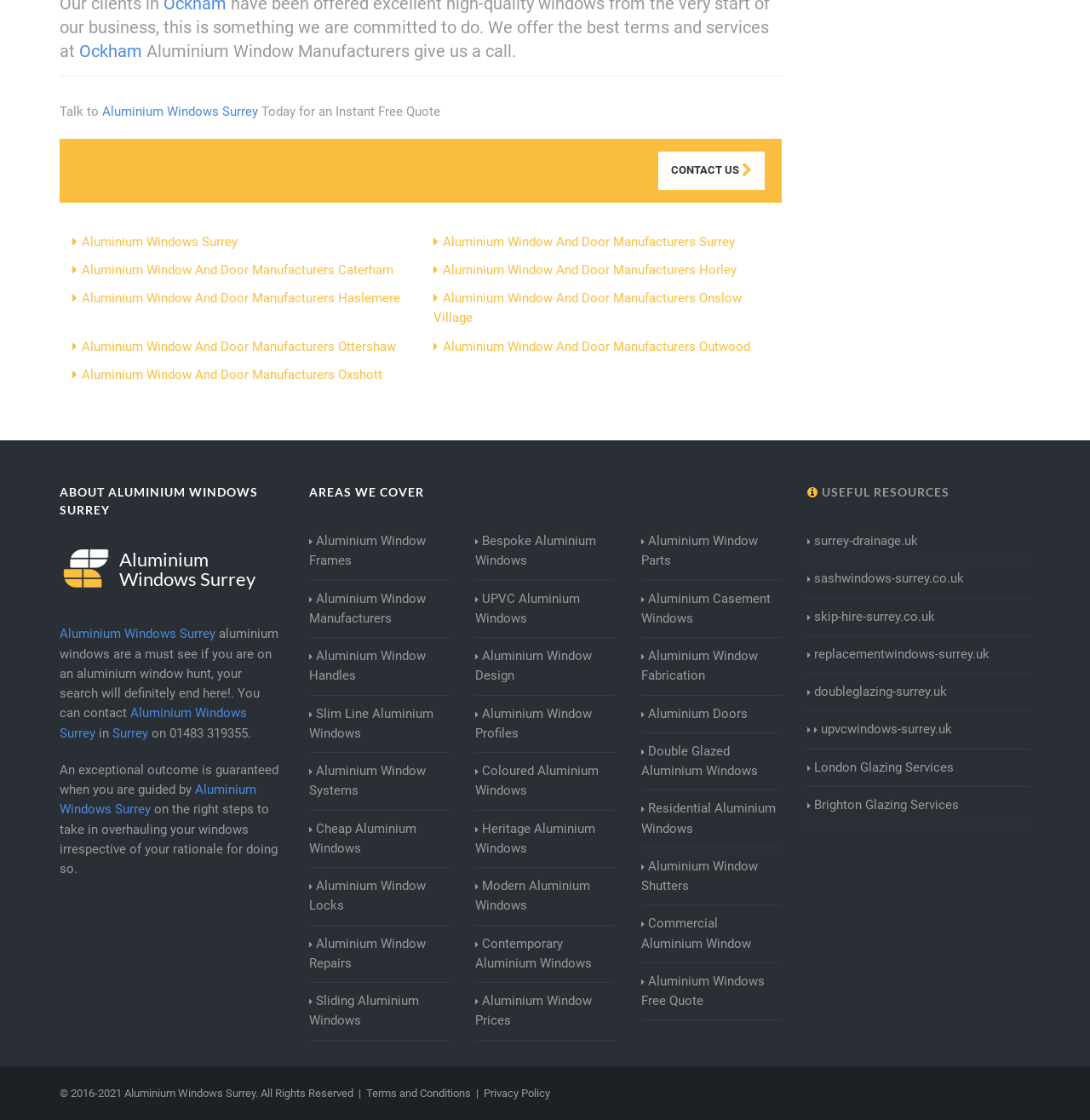Provide the bounding box coordinates for the area that should be clicked to complete the instruction: "Contact us for an instant free quote".

[0.604, 0.135, 0.701, 0.169]